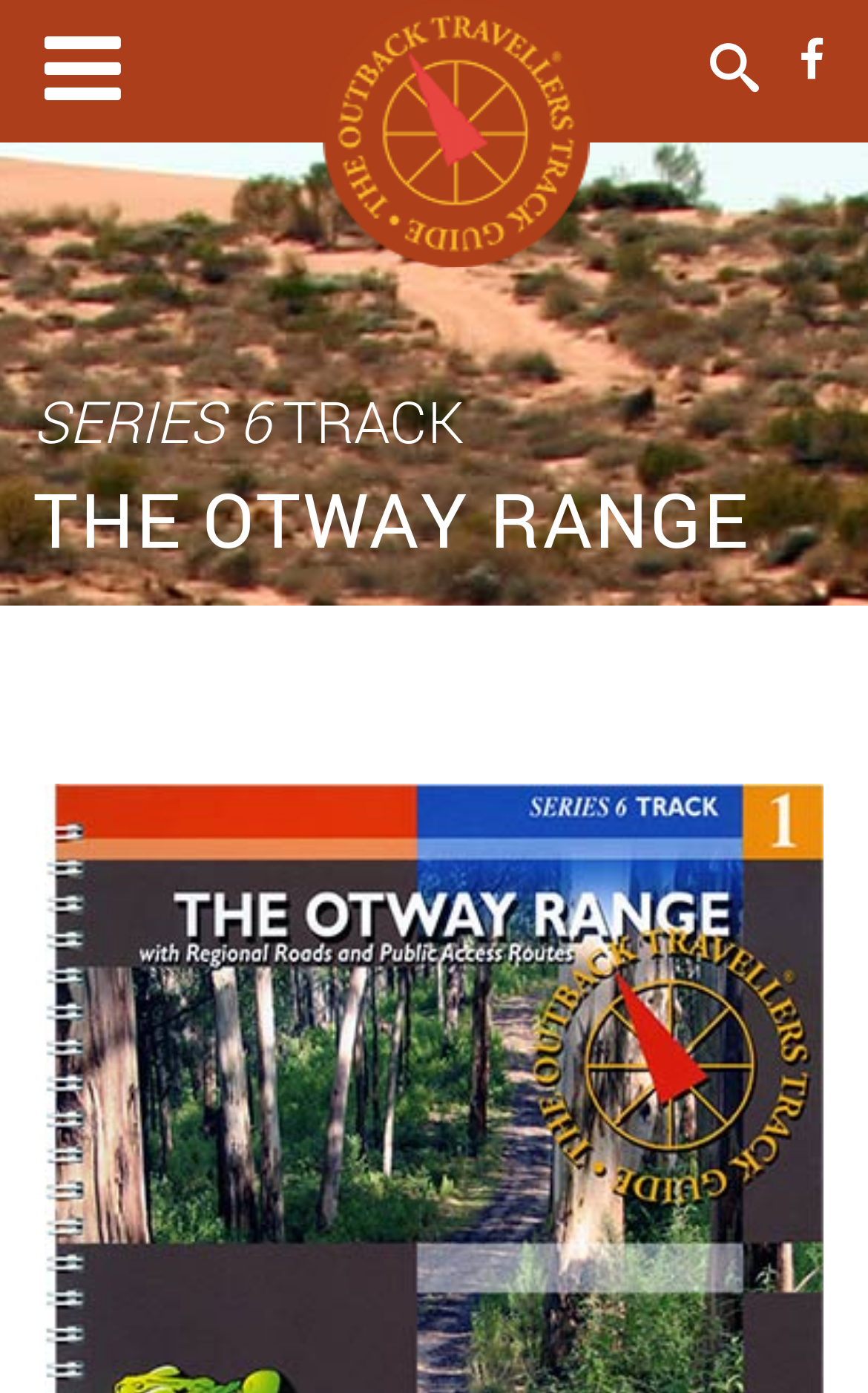Please identify the bounding box coordinates of the clickable element to fulfill the following instruction: "Learn about SERIES 1". The coordinates should be four float numbers between 0 and 1, i.e., [left, top, right, bottom].

[0.079, 0.348, 0.346, 0.444]